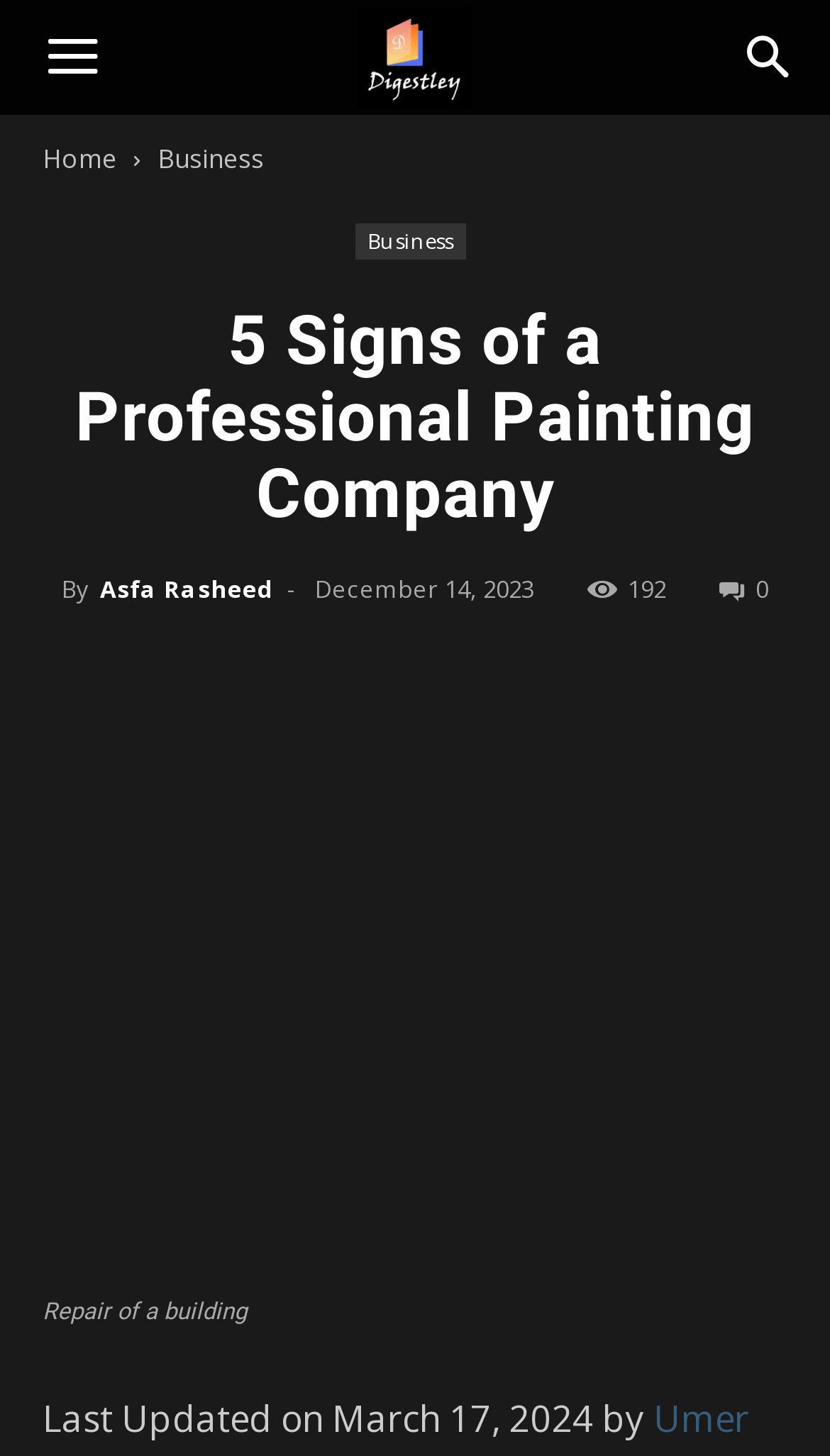Give the bounding box coordinates for the element described by: "parent_node: Repair of a building".

[0.051, 0.539, 0.949, 0.879]